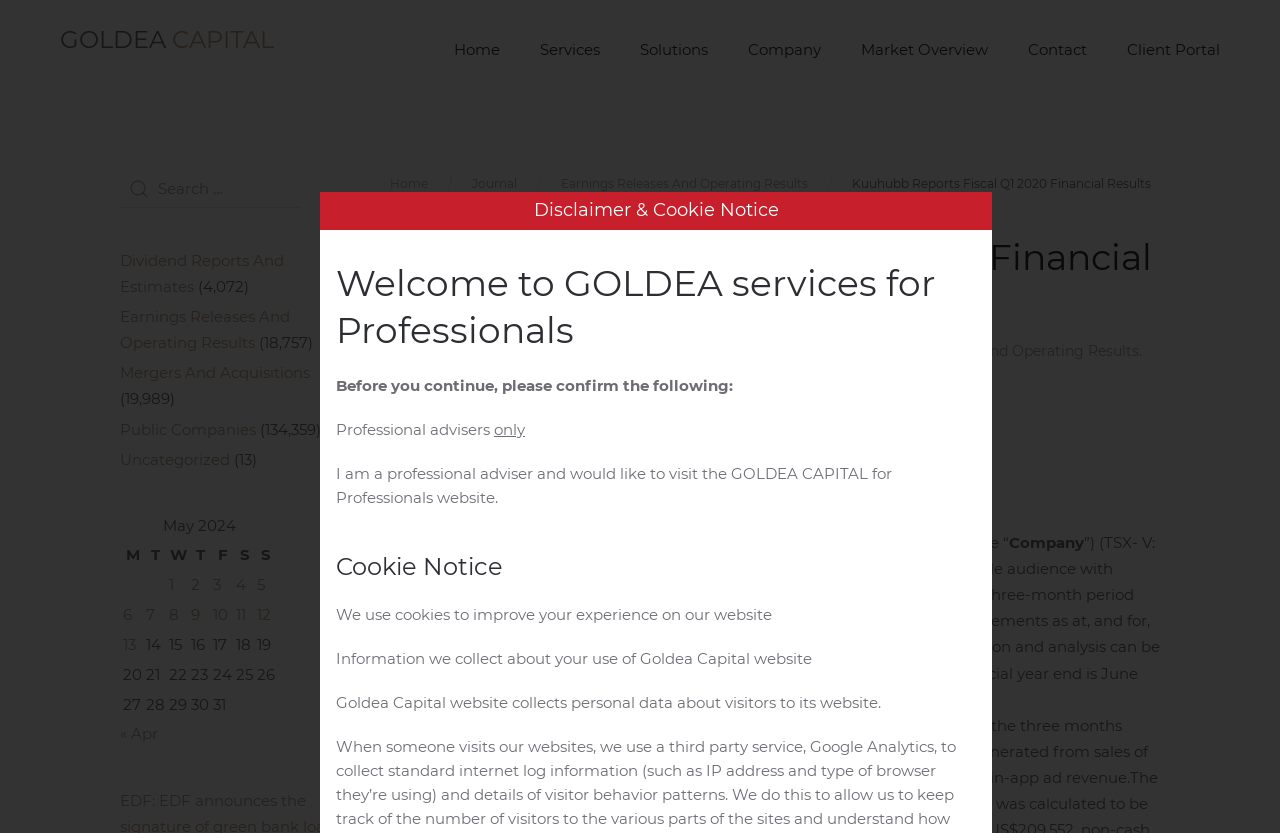Bounding box coordinates are given in the format (top-left x, top-left y, bottom-right x, bottom-right y). All values should be floating point numbers between 0 and 1. Provide the bounding box coordinate for the UI element described as: Mergers And Acquisitions

[0.094, 0.436, 0.242, 0.459]